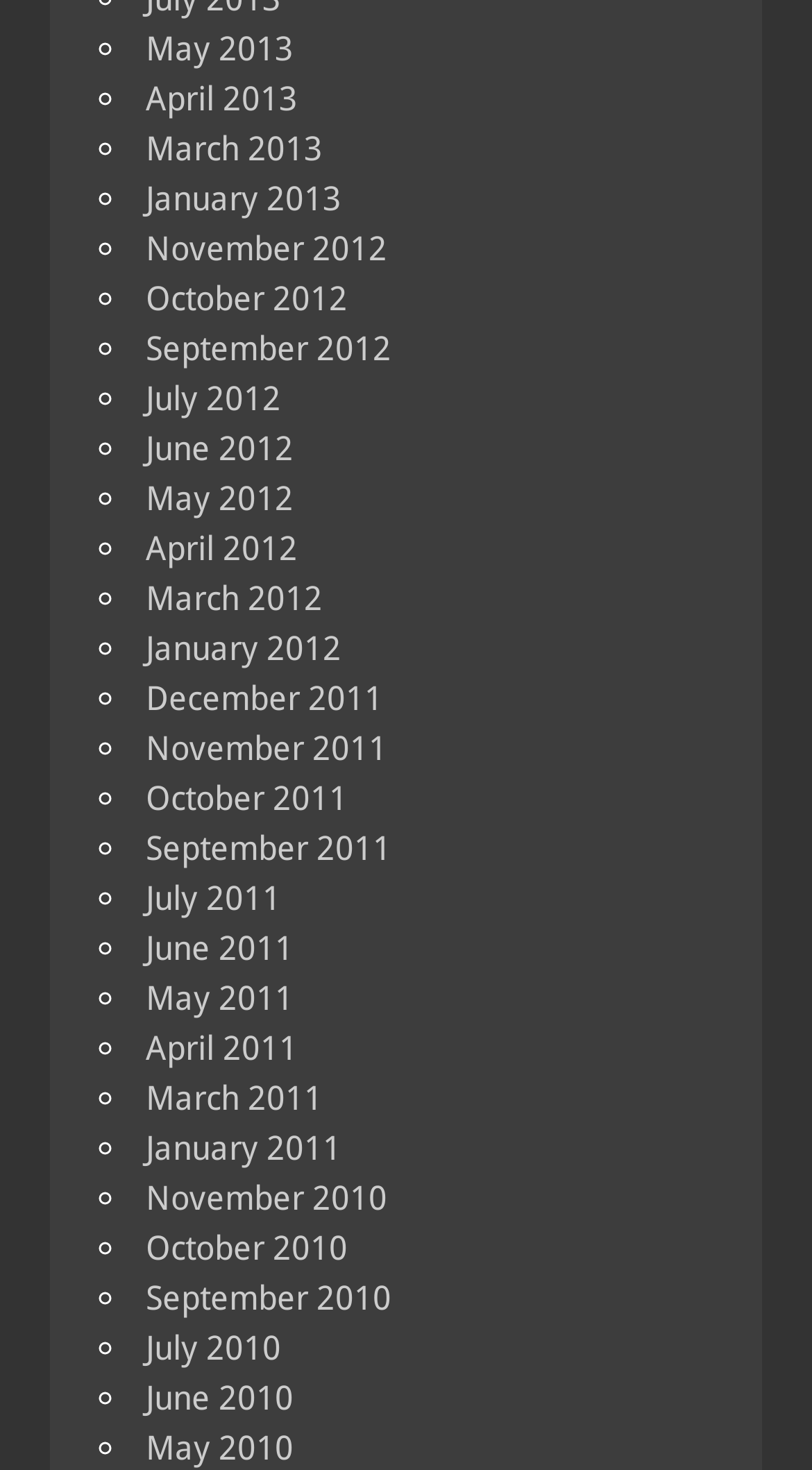Can you give a comprehensive explanation to the question given the content of the image?
How many links are from the year 2012?

I counted the number of links from the year 2012 by looking at the list of links. There are 5 links from 2012: January 2012, March 2012, April 2012, May 2012, and June 2012.